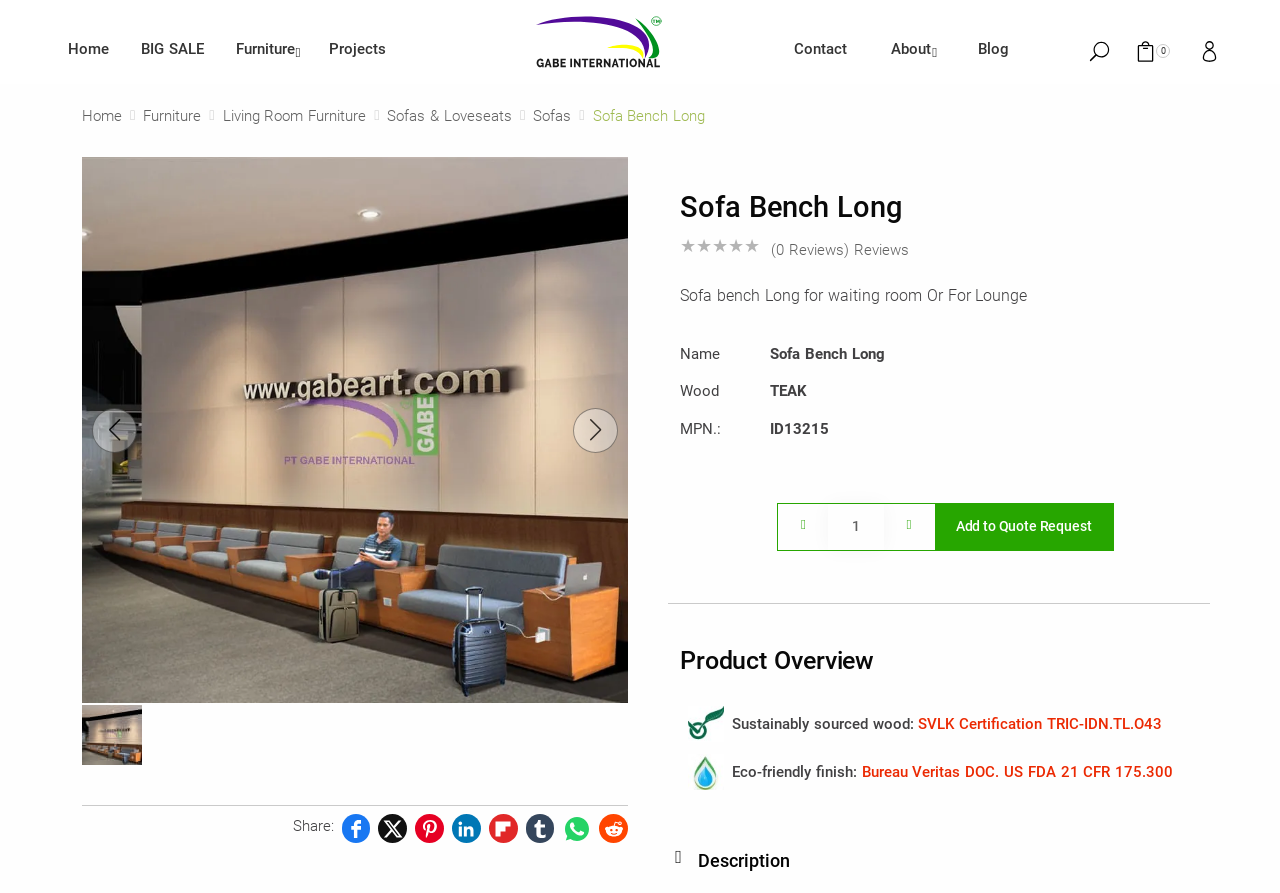Look at the image and answer the question in detail:
What is the purpose of the sofa bench?

I found the answer by looking at the static text on the webpage, which says 'Sofa bench Long for waiting room Or For Lounge'. This suggests that the sofa bench is designed for use in a waiting room or lounge.